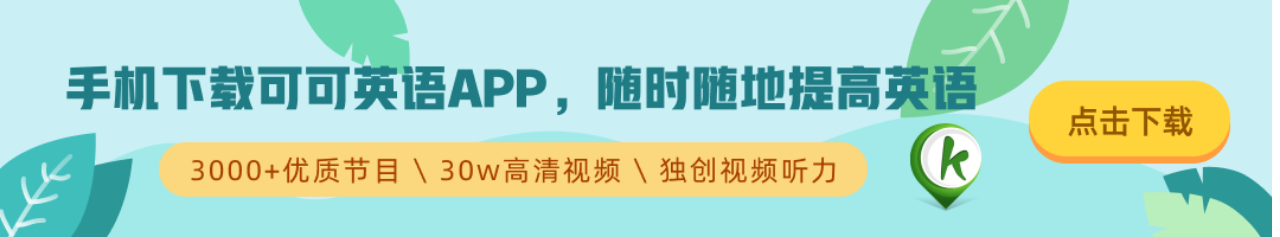What is the color of the foliage accents?
Carefully analyze the image and provide a thorough answer to the question.

The design features a vibrant background with green foliage accents, conveying a fresh and inviting atmosphere. Therefore, the color of the foliage accents is green.